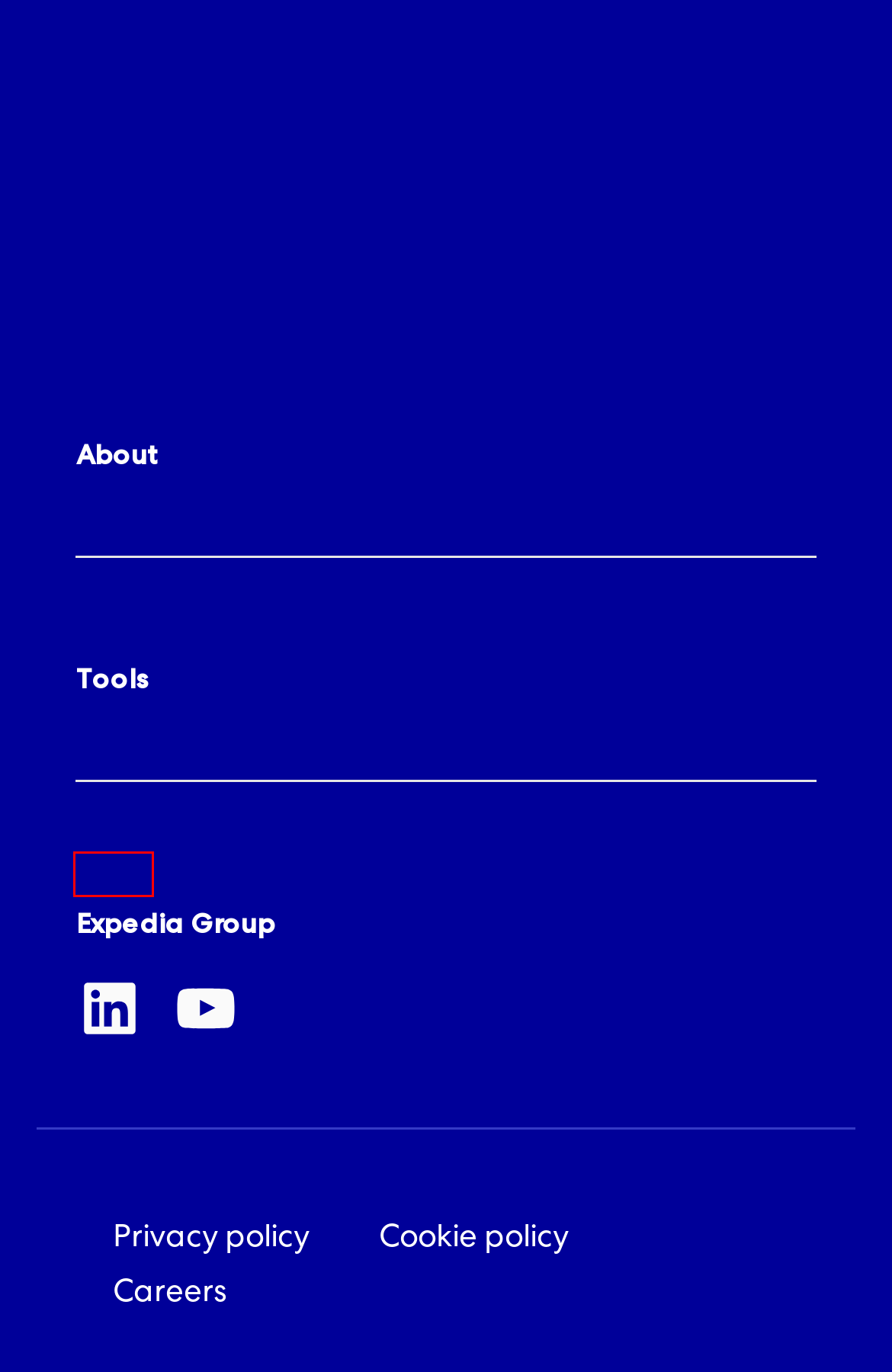You are presented with a screenshot of a webpage containing a red bounding box around a particular UI element. Select the best webpage description that matches the new webpage after clicking the element within the bounding box. Here are the candidates:
A. Policies & Guidelines - Expedia Group Media Solutions
B. Frequently Asked Questions - Expedia Group Media Solutions
C. destination marketing Archives - Expedia Group Media Solutions
D. Terms & Conditions - Expedia Group Media Solutions
E. Subscribe to Expedia Media Solutions Blog
F. Financial Services Marketing - Expedia Group Media Solutions
G. Cookie Statement | Expedia Group Media Solutions
H. Privacy Statement | Expedia Group Media Solutions

B